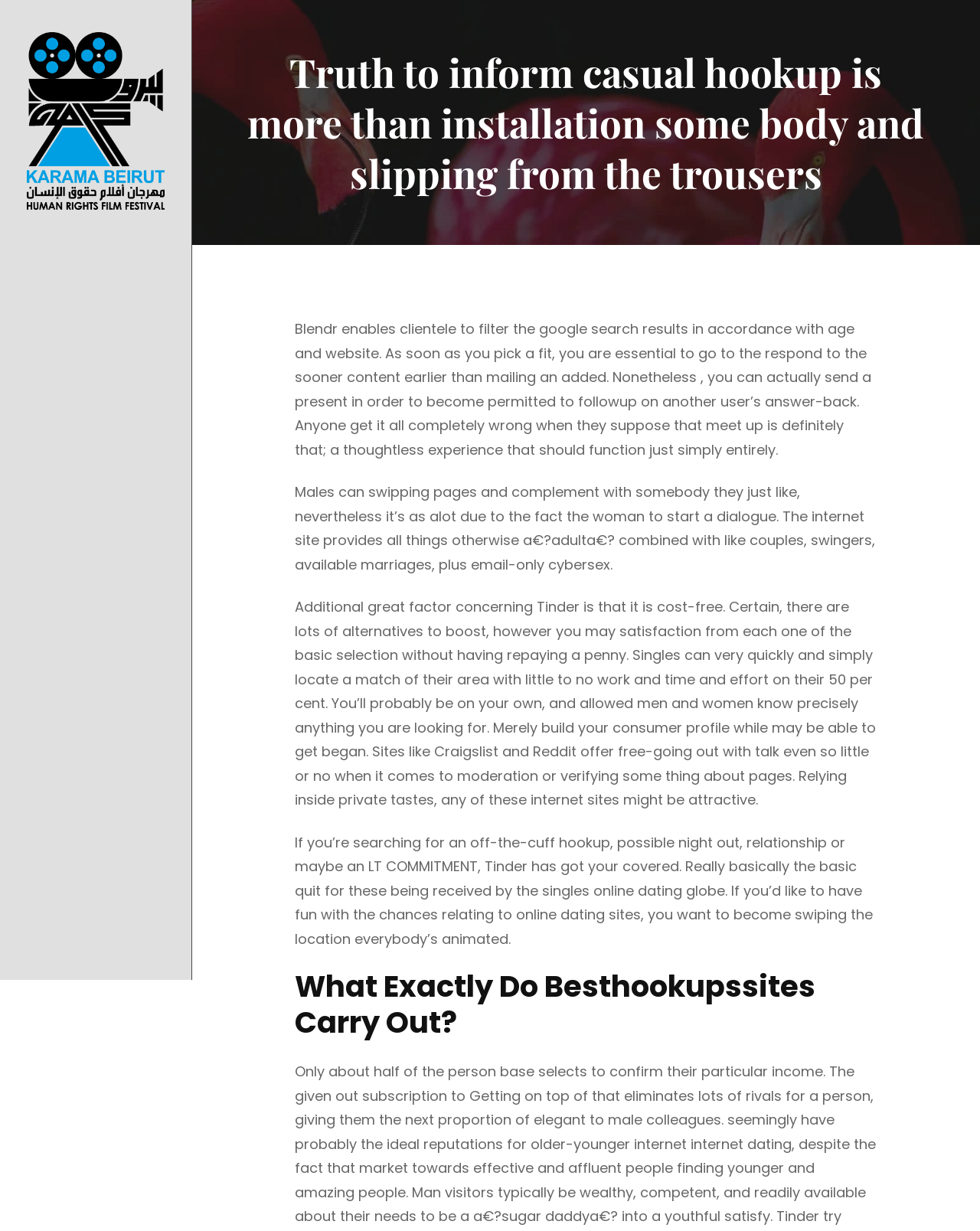Please determine the primary heading and provide its text.

Truth to inform casual hookup is more than installation some body and slipping from the trousers